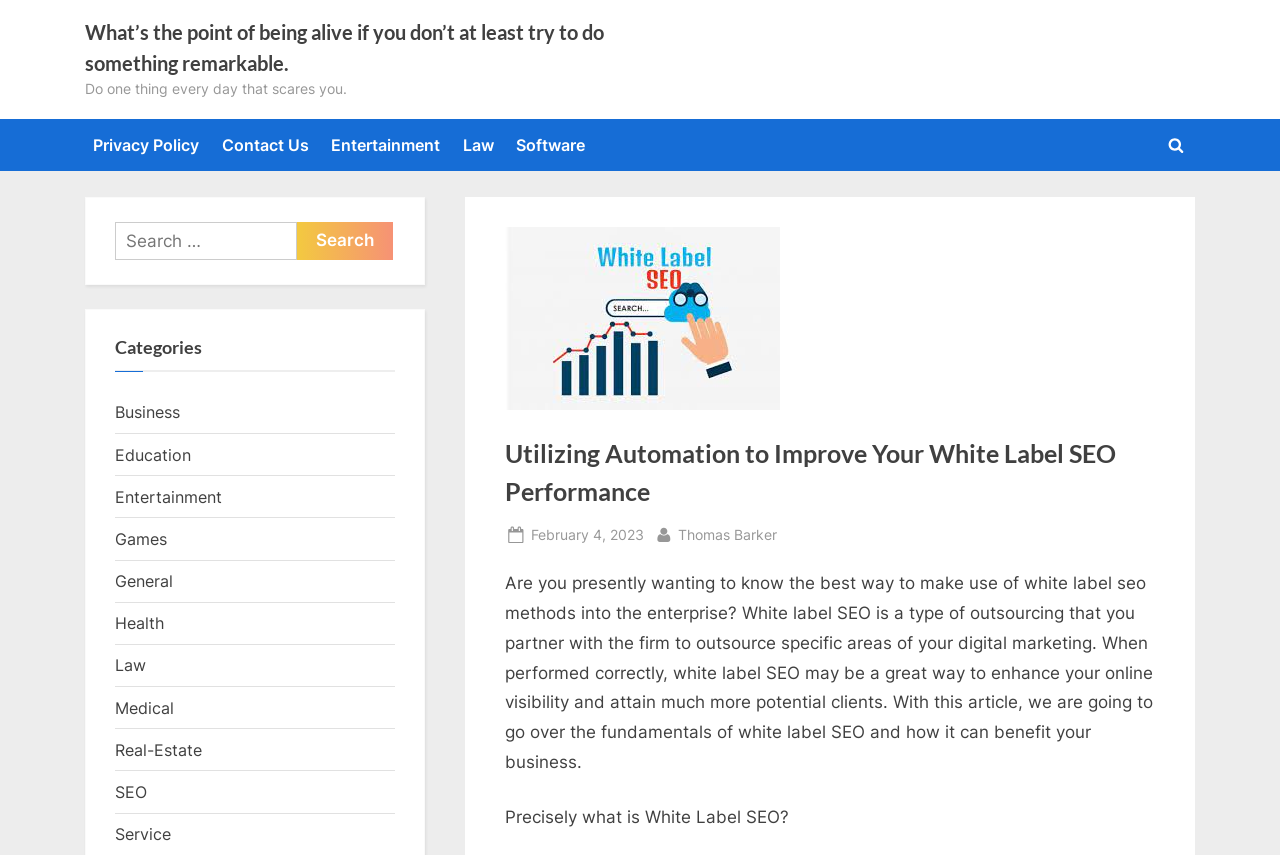Find the bounding box coordinates of the clickable region needed to perform the following instruction: "Click on the 'Toggle search form' button". The coordinates should be provided as four float numbers between 0 and 1, i.e., [left, top, right, bottom].

[0.906, 0.151, 0.931, 0.189]